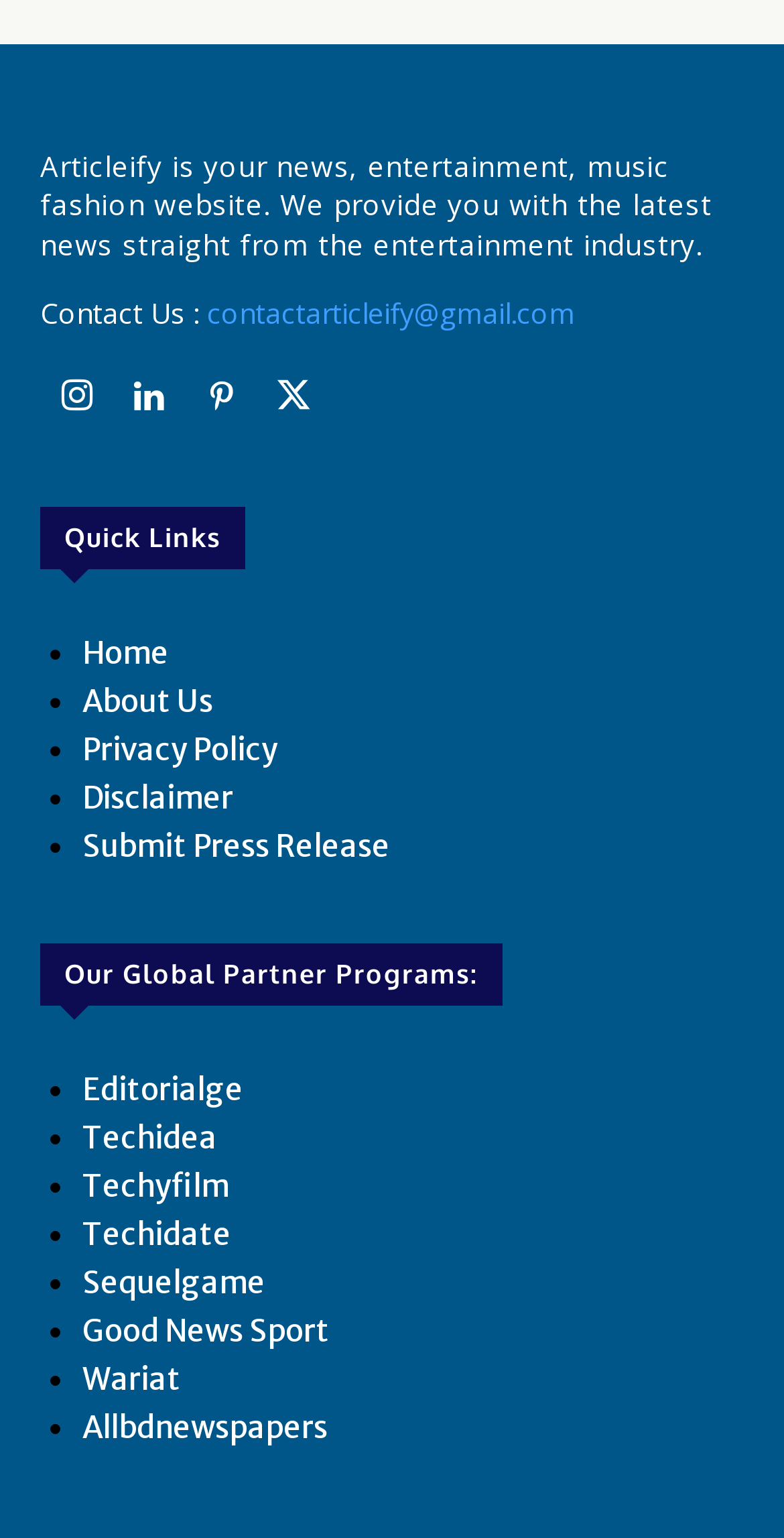Give a one-word or short phrase answer to this question: 
What is the name of the website?

Articleify